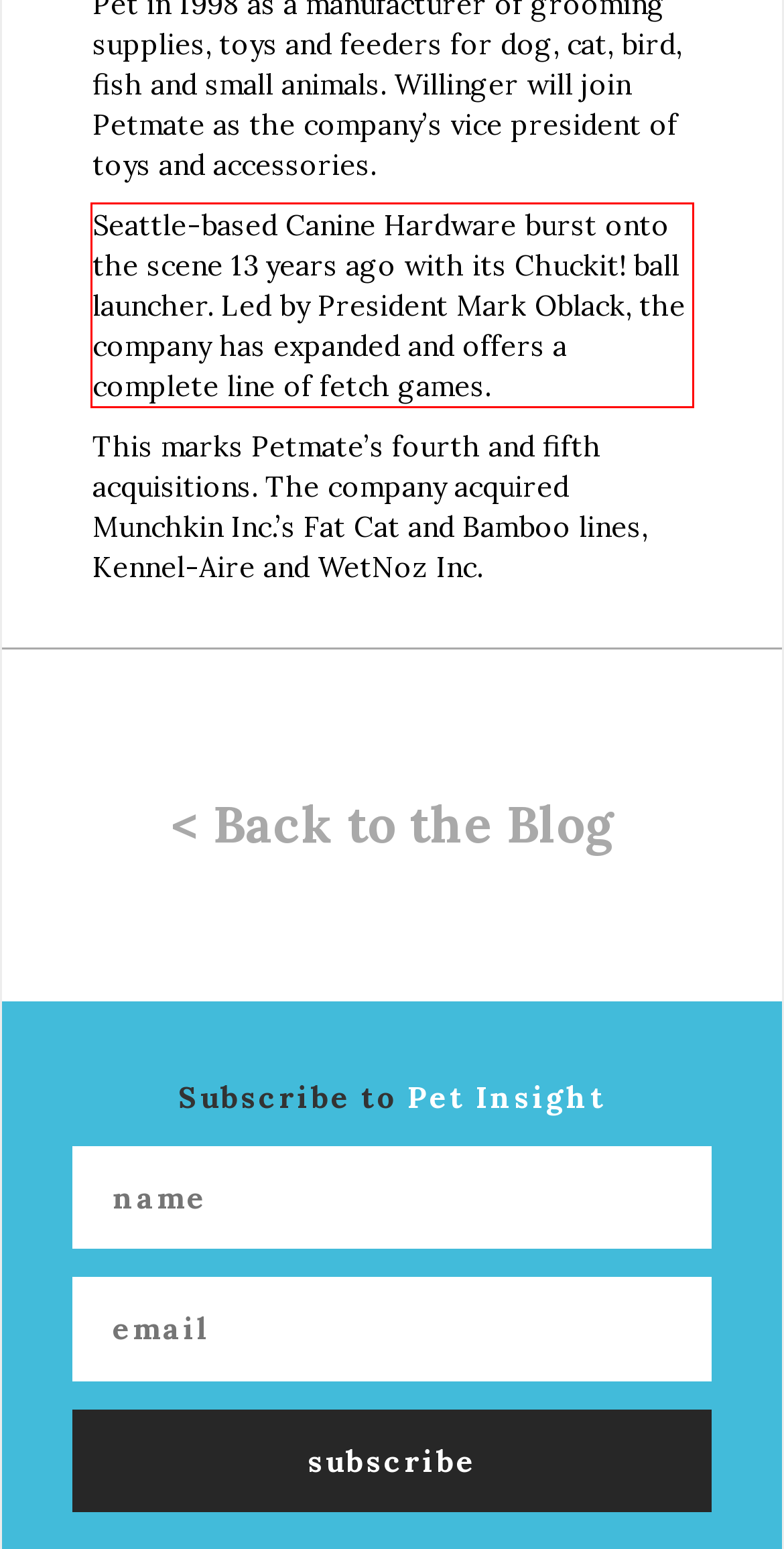There is a UI element on the webpage screenshot marked by a red bounding box. Extract and generate the text content from within this red box.

Seattle-based Canine Hardware burst onto the scene 13 years ago with its Chuckit! ball launcher. Led by President Mark Oblack, the company has expanded and offers a complete line of fetch games.